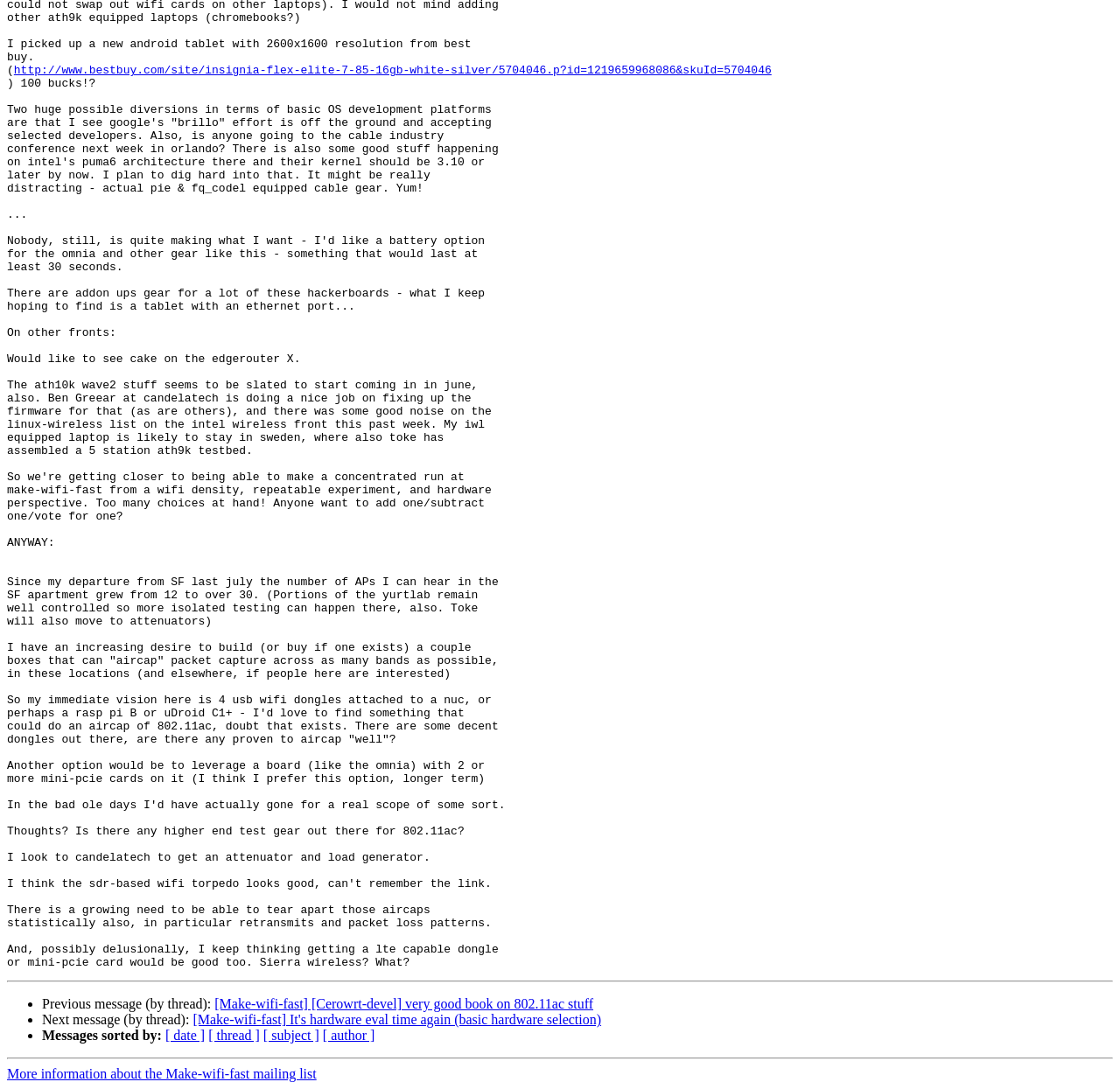Given the webpage screenshot and the description, determine the bounding box coordinates (top-left x, top-left y, bottom-right x, bottom-right y) that define the location of the UI element matching this description: [ date ]

[0.148, 0.944, 0.183, 0.958]